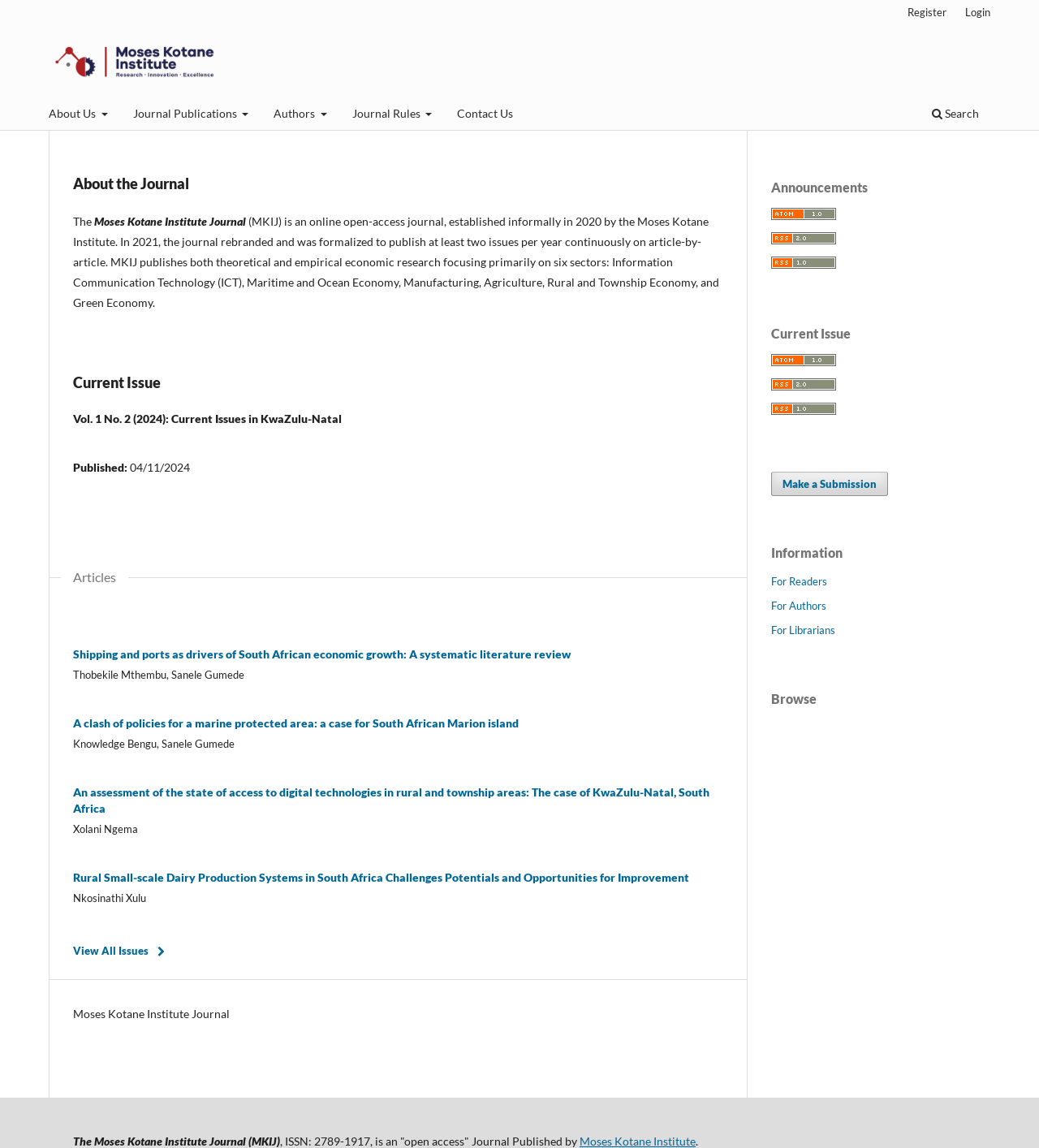What is the primary heading on this webpage?

Moses Kotane Institute Journal